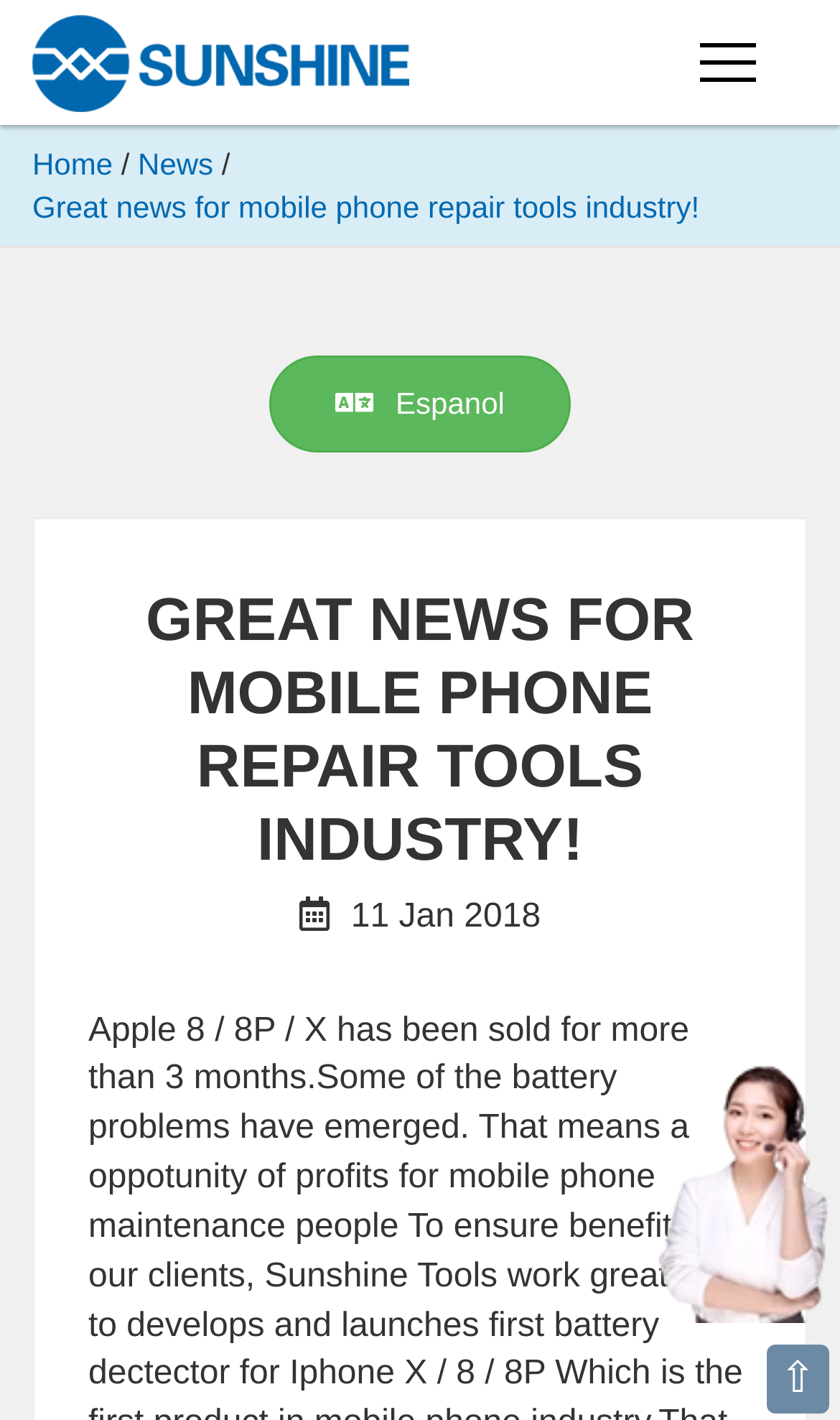Respond to the following question with a brief word or phrase:
What is the name of the company?

Sunshine